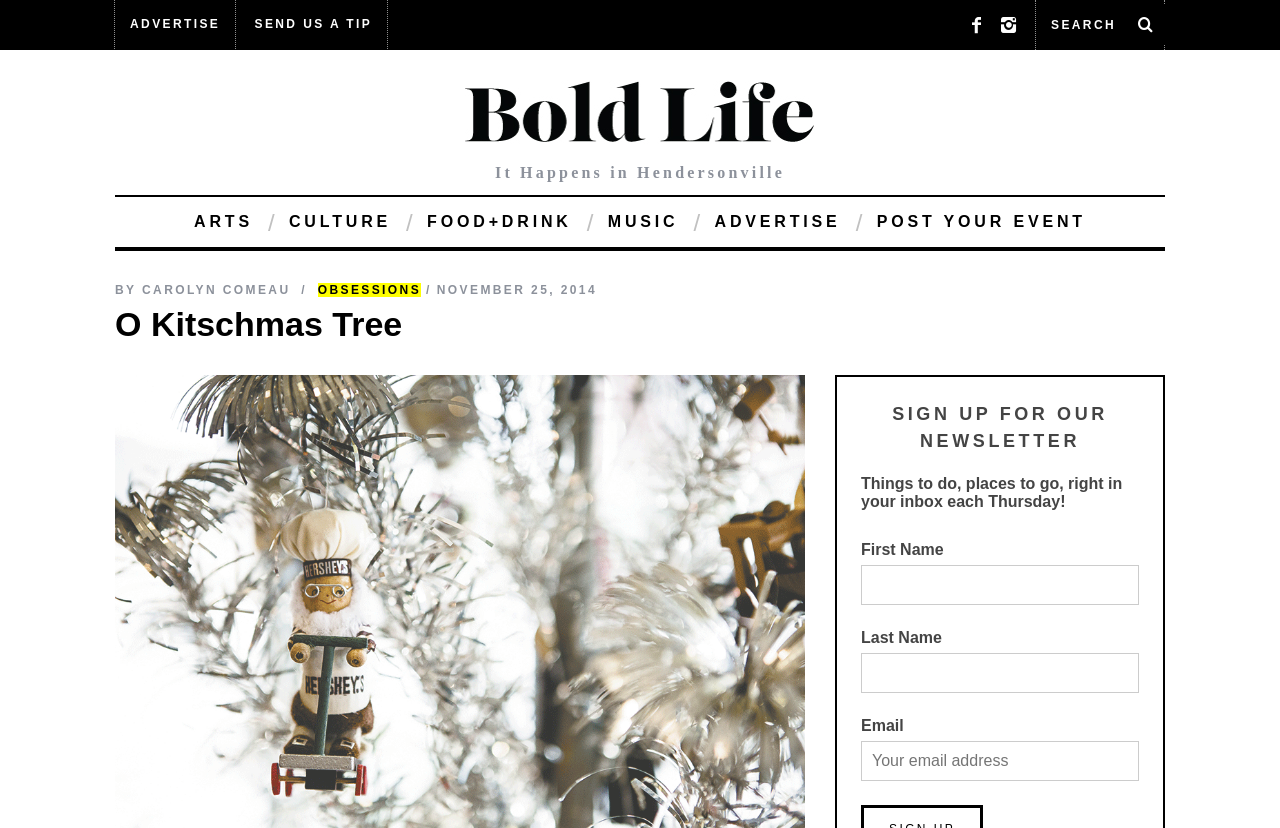What is the name of the author?
Refer to the screenshot and deliver a thorough answer to the question presented.

I found the author's name by looking at the header section of the webpage, where it says 'BY' followed by the author's name, which is 'CAROLYN COMEAU'.